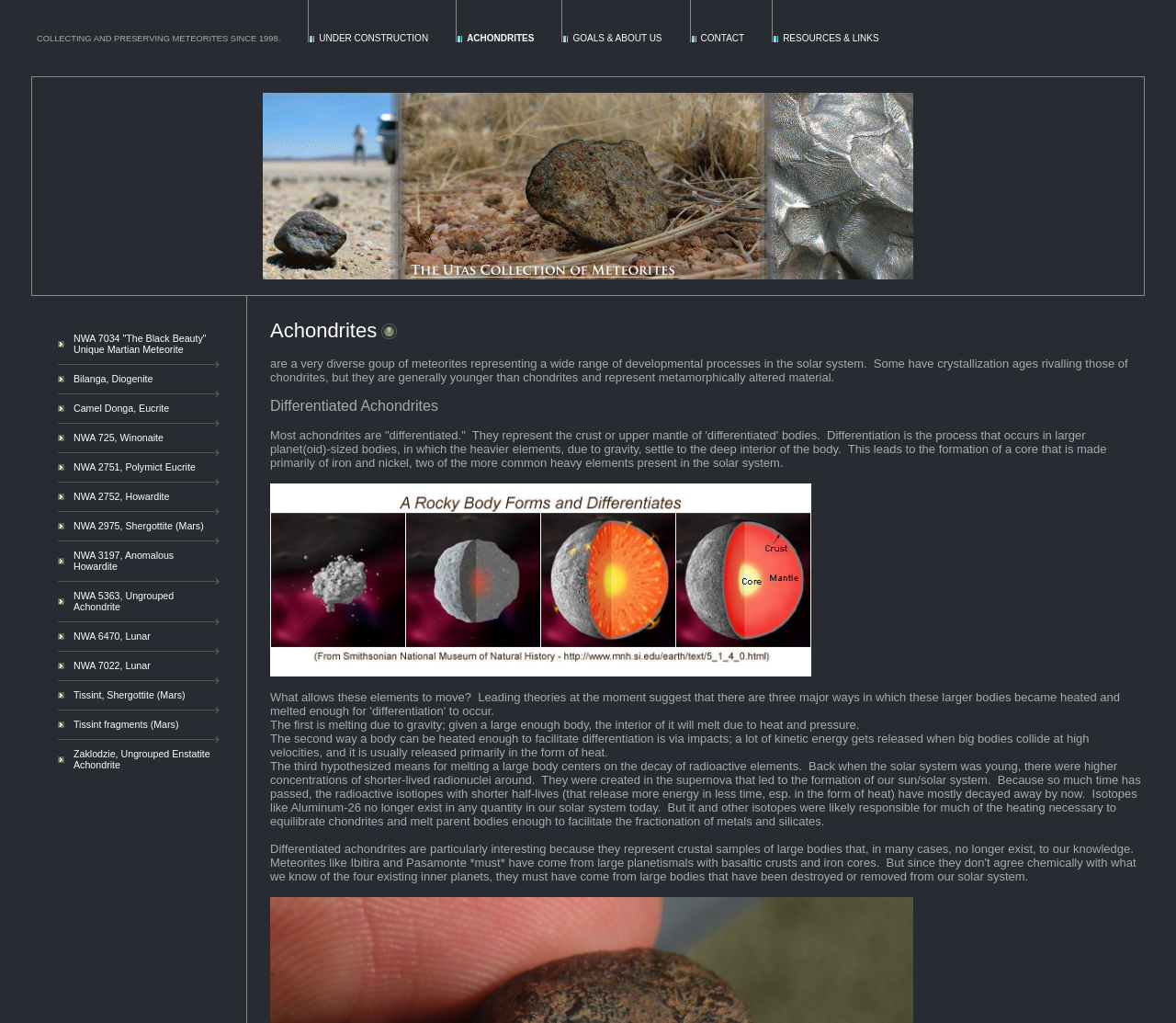How many meteorites are listed on this webpage?
Please give a detailed and thorough answer to the question, covering all relevant points.

I counted the number of grid cells in the table, and each grid cell represents a meteorite. There are 6 rows in the table, and each row has a grid cell with a meteorite name, so there are 6 meteorites listed on this webpage.